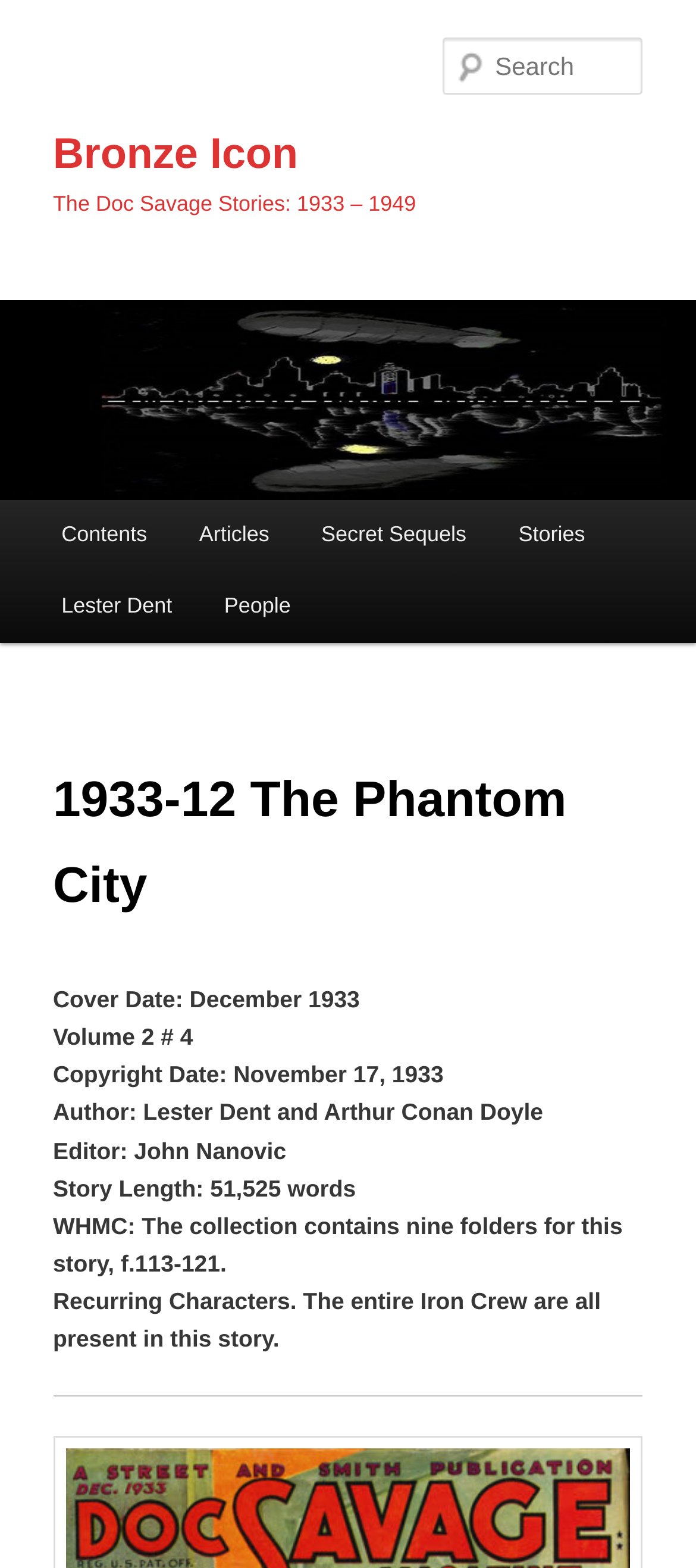What is the volume number of the story?
Please ensure your answer is as detailed and informative as possible.

I found the volume number of the story by looking at the StaticText element with the text 'Volume 2 # 4' which is a child of the HeaderAsNonLandmark element.